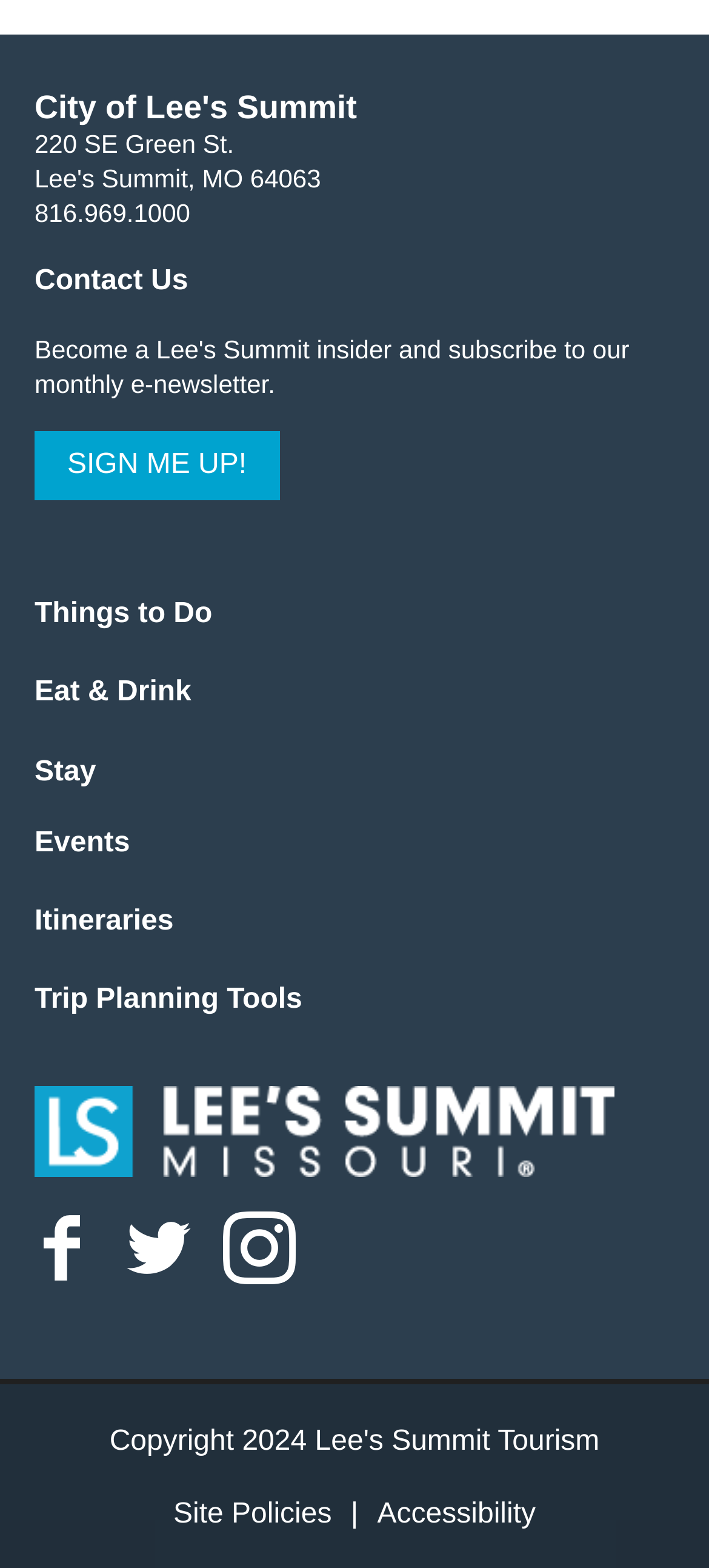Identify and provide the bounding box for the element described by: "Eat & Drink".

[0.049, 0.432, 0.27, 0.452]